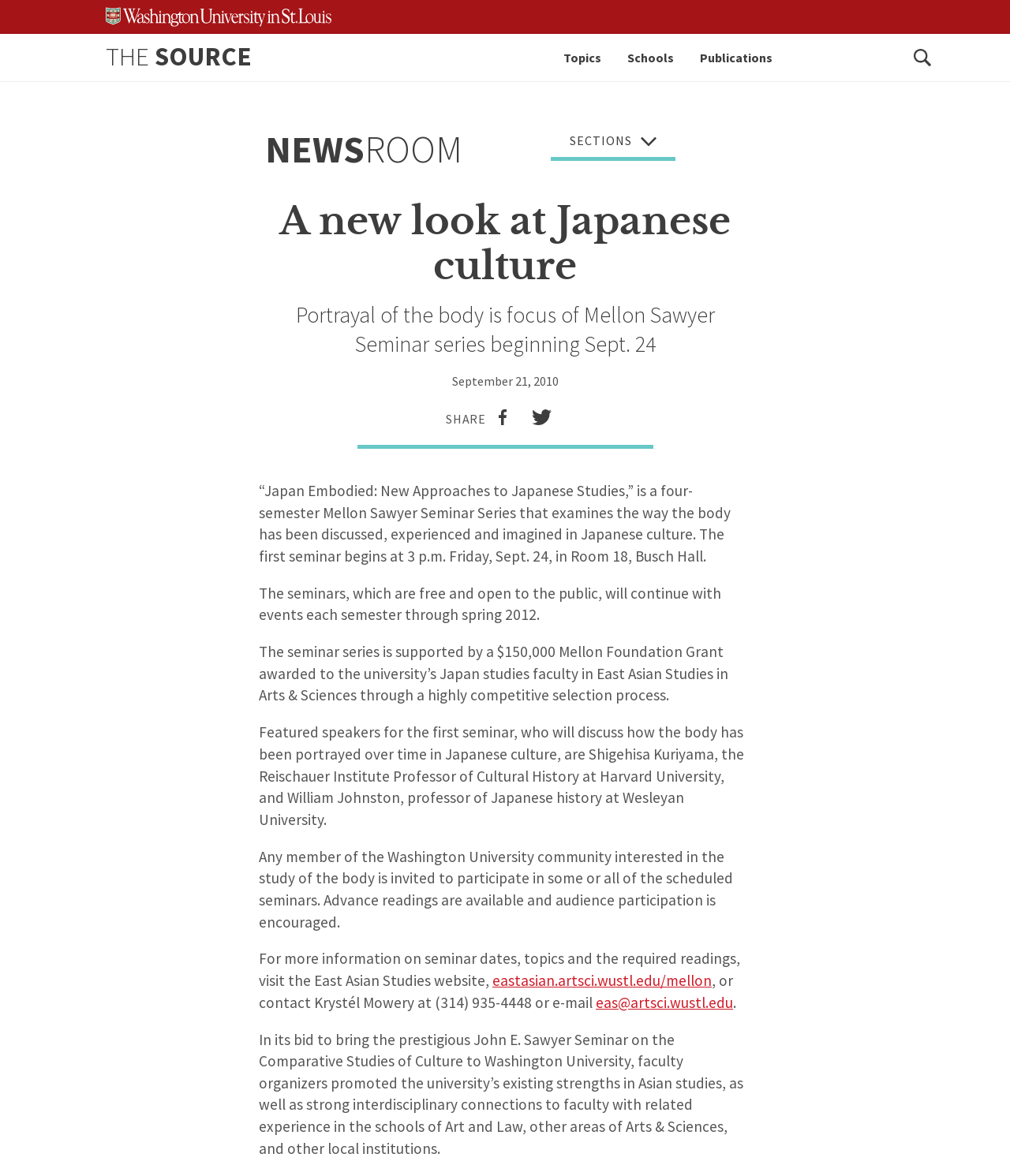What is the topic of the Mellon Sawyer Seminar Series?
Answer the question with a single word or phrase derived from the image.

Japanese culture